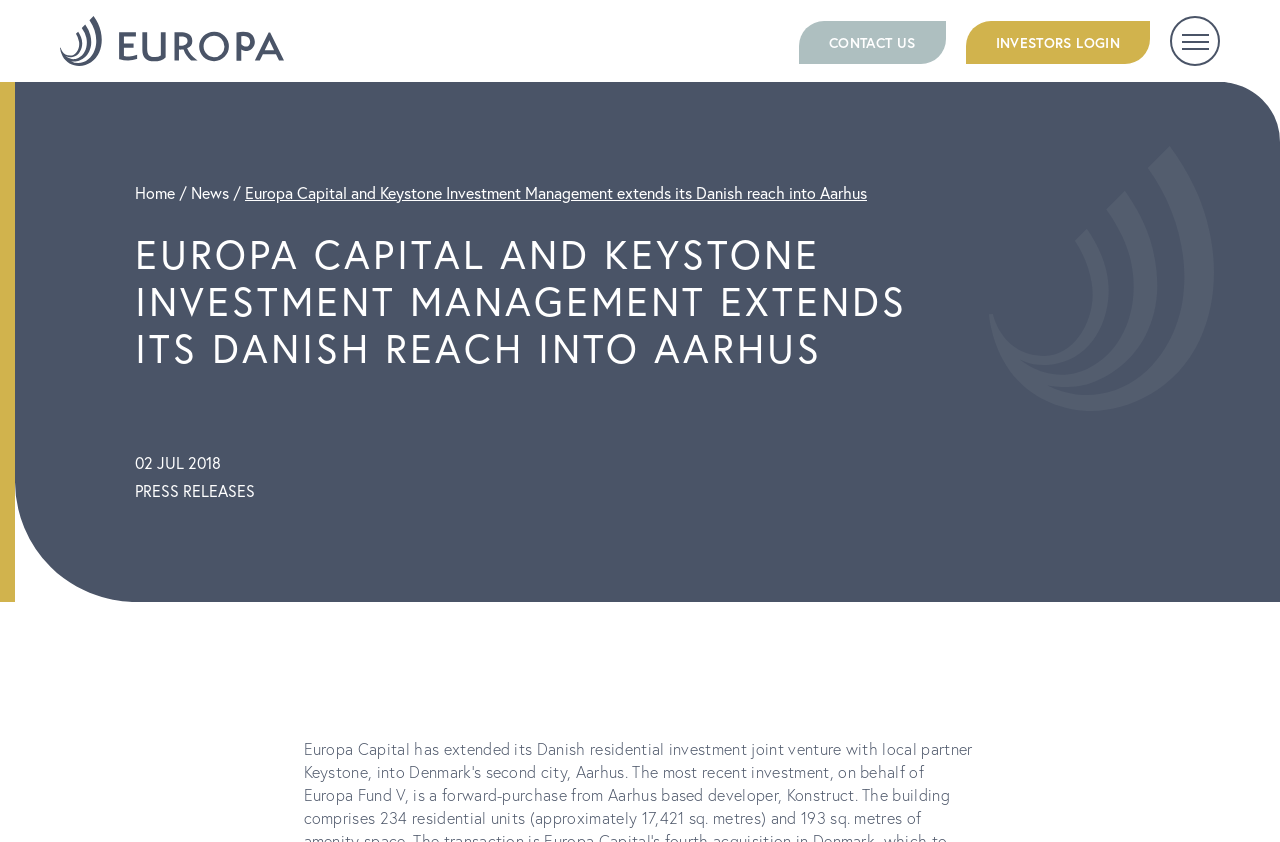Given the webpage screenshot and the description, determine the bounding box coordinates (top-left x, top-left y, bottom-right x, bottom-right y) that define the location of the UI element matching this description: News

[0.149, 0.216, 0.179, 0.241]